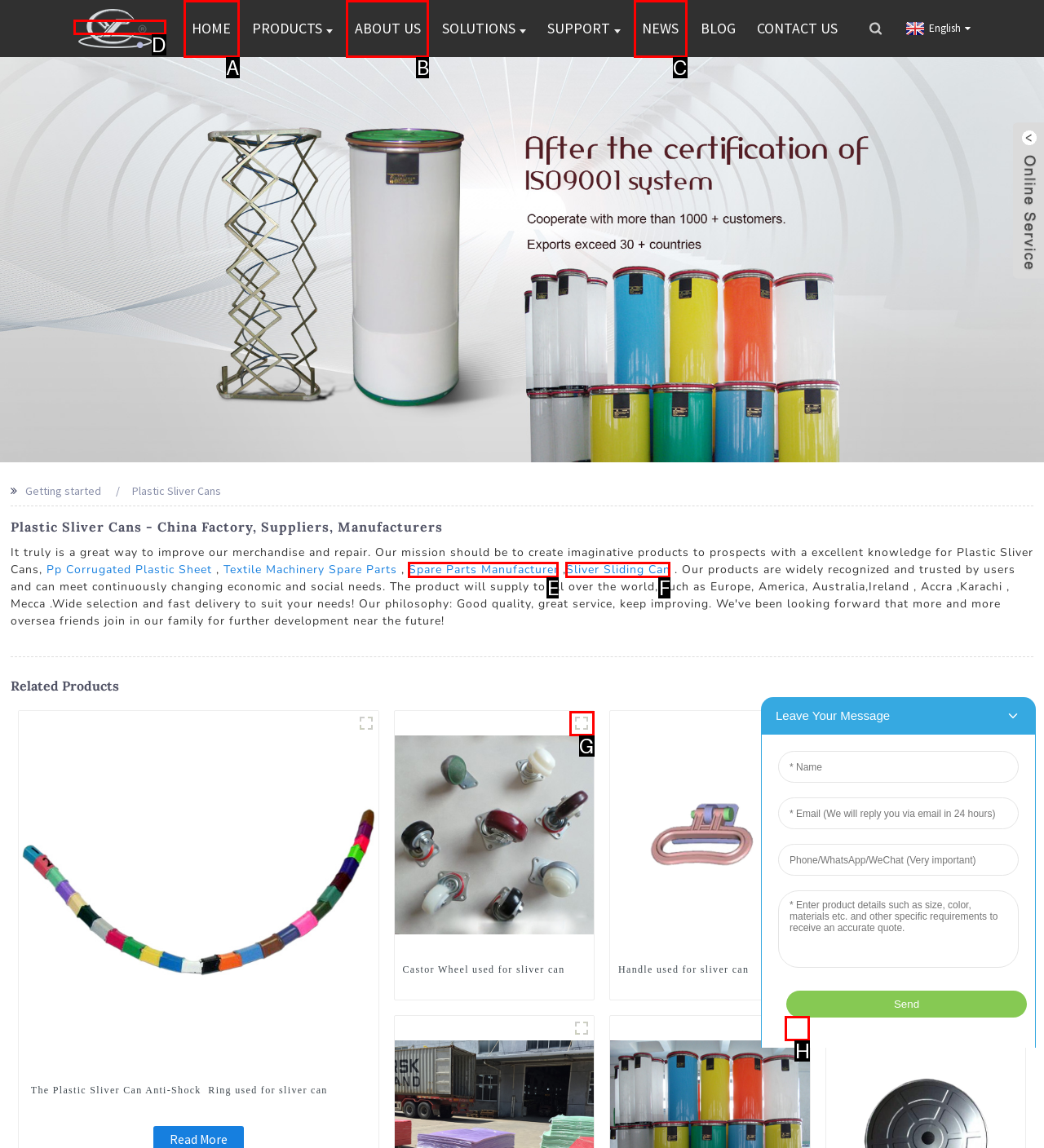Please identify the correct UI element to click for the task: Click the HOME link Respond with the letter of the appropriate option.

A